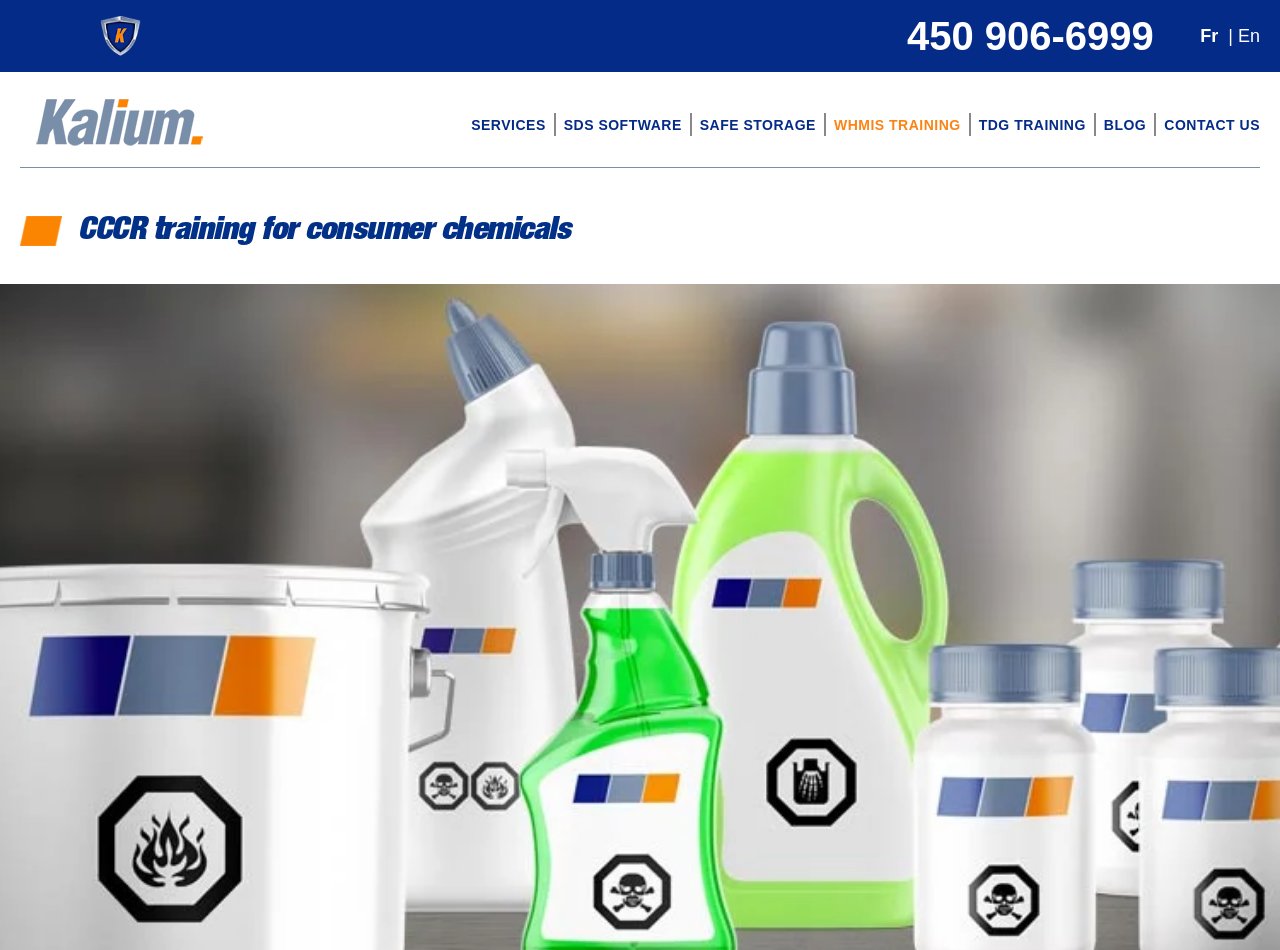Identify the bounding box of the UI element that matches this description: "About".

None